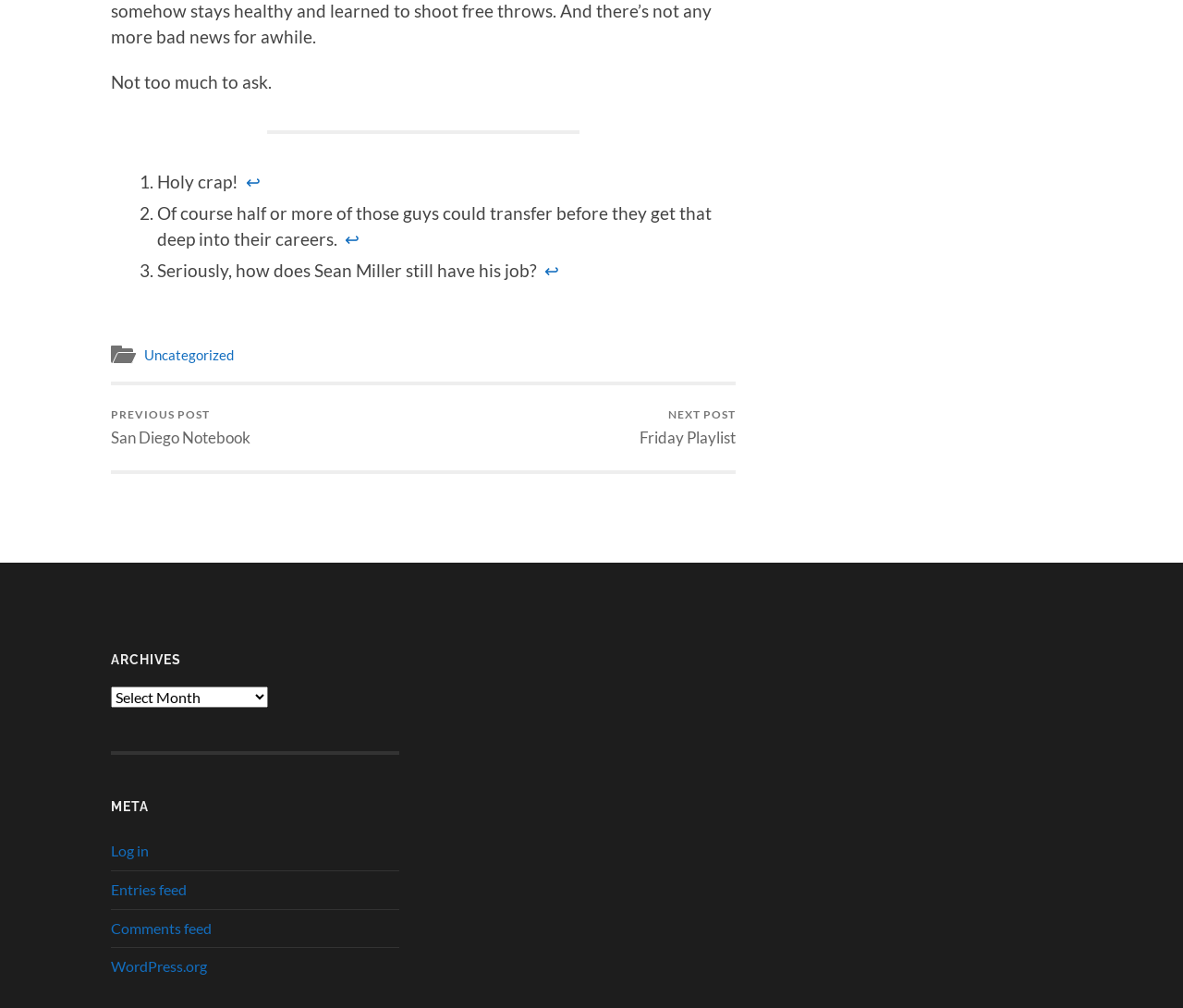What is the name of the section that contains links to 'Log in', 'Entries feed', and 'Comments feed'?
Analyze the image and provide a thorough answer to the question.

The section that contains links to 'Log in', 'Entries feed', and 'Comments feed' is headed by the title 'META', which suggests that this section is related to metadata or administrative tasks.